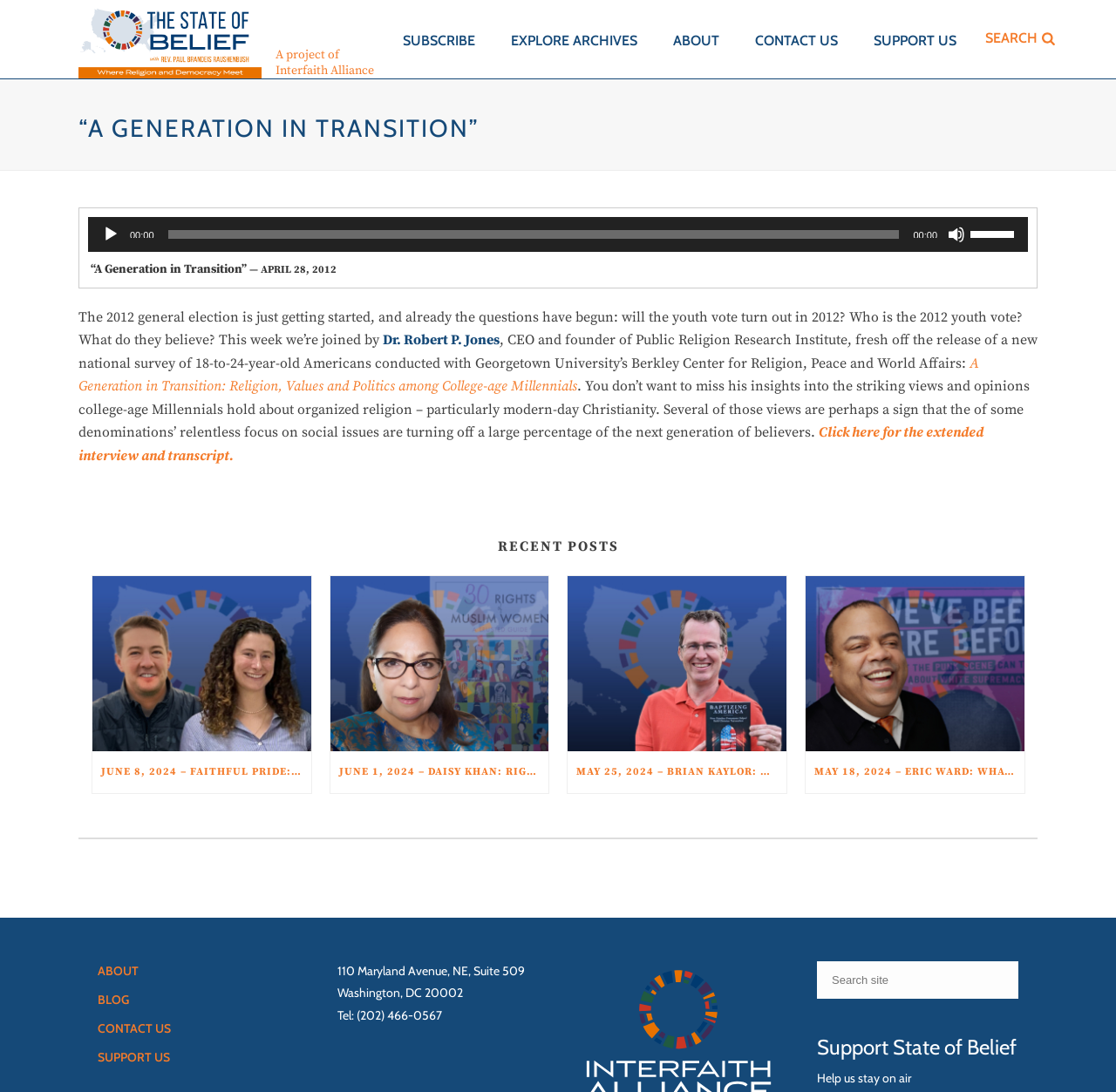What is the title of the article?
Please give a well-detailed answer to the question.

The title of the article can be found in the heading element with the text '“A GENERATION IN TRANSITION”'. This is the main title of the article, which is prominently displayed on the webpage.